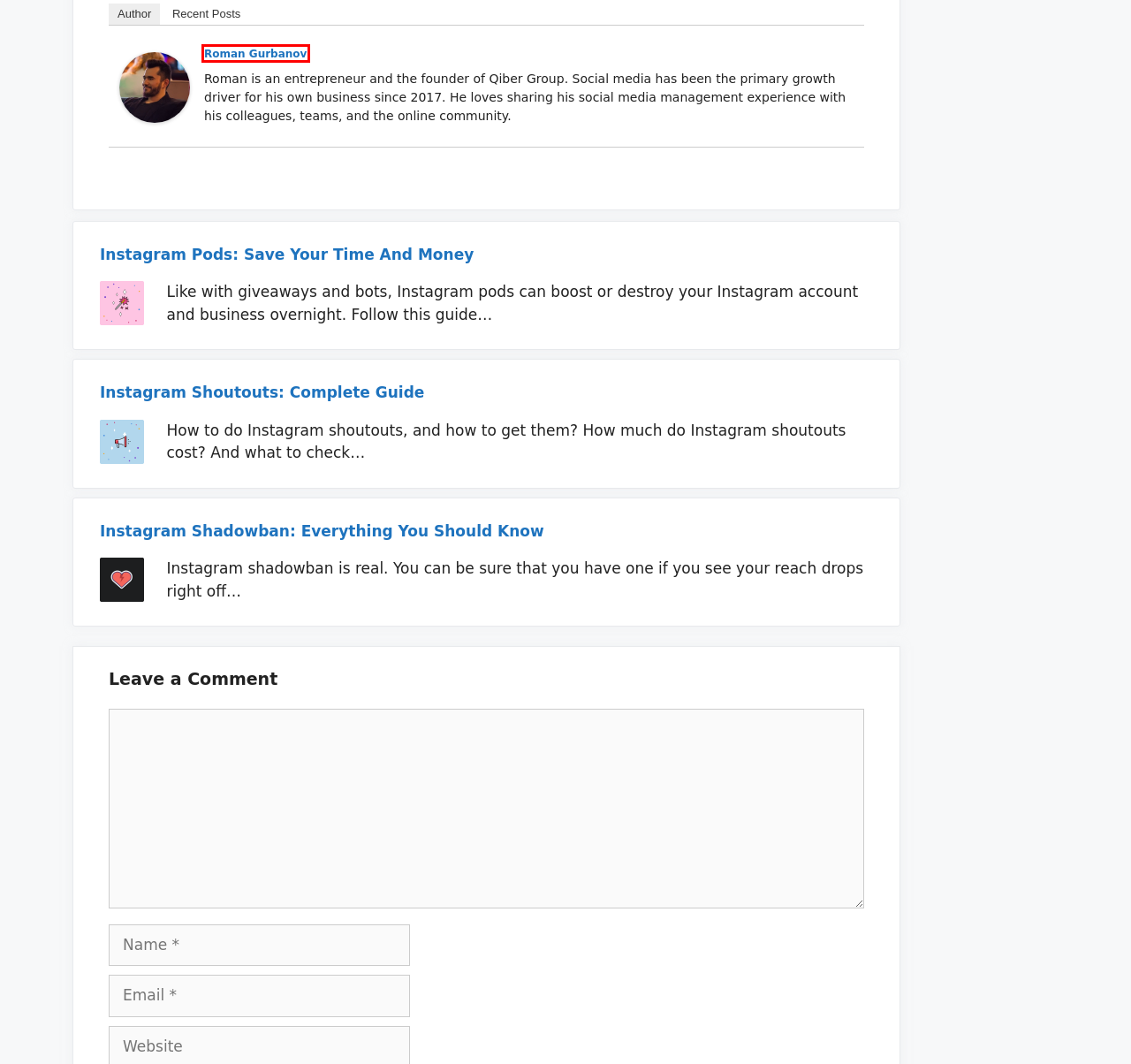Analyze the given webpage screenshot and identify the UI element within the red bounding box. Select the webpage description that best matches what you expect the new webpage to look like after clicking the element. Here are the candidates:
A. Instagram Pods: Save Your Time And Money - sqilu
B. Instagram Stickers: Your Complete Guide sqilu
C. Курсы программирования и дизайна в Актау - Qiber School
D. How To Use Instagram Videos, Reels, And Photos To Go Viral - sqilu
E. Insta Stories: Everything You Should Know + Free Book - sqilu
F. Contacts - sqilu
G. Instagram Shadowban: Everything You Should Know - sqilu
H. Privacy Policy

C